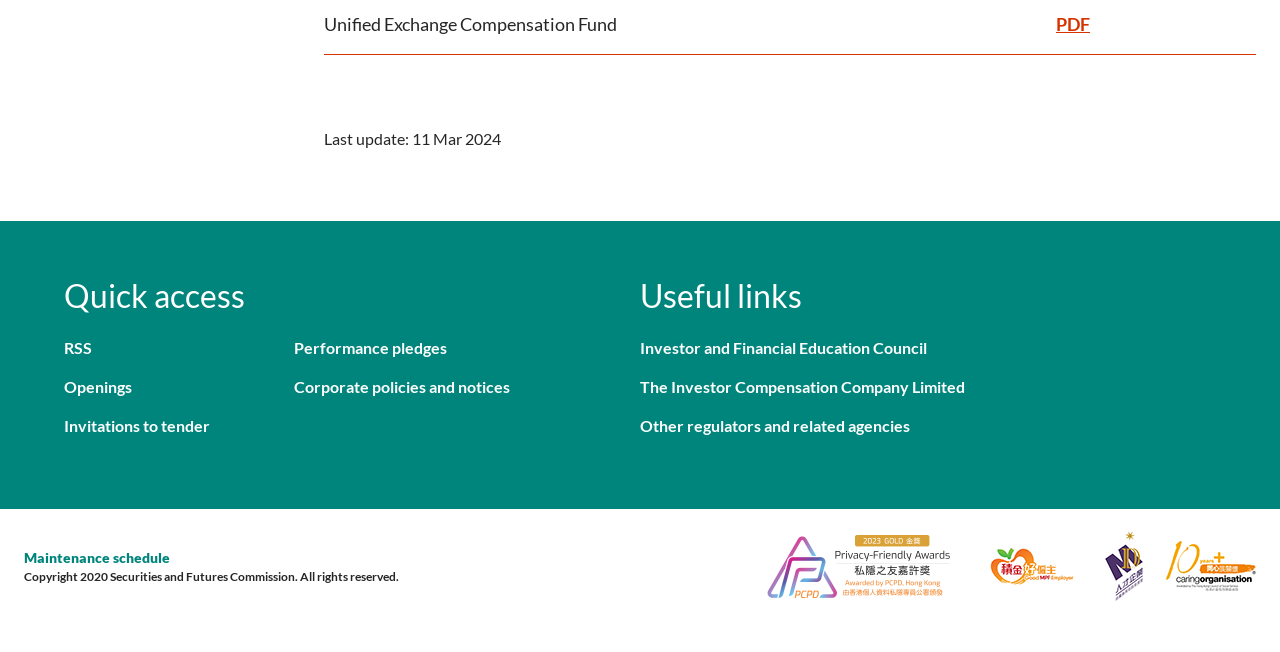Please identify the bounding box coordinates of the element on the webpage that should be clicked to follow this instruction: "Access Performance pledges". The bounding box coordinates should be given as four float numbers between 0 and 1, formatted as [left, top, right, bottom].

[0.23, 0.515, 0.41, 0.552]